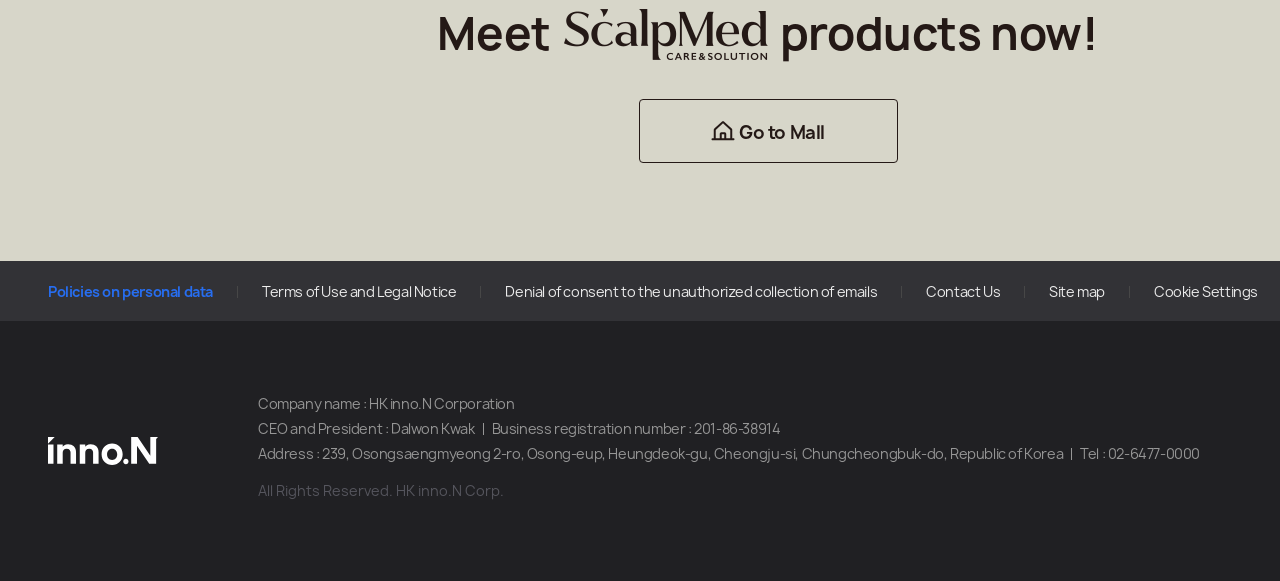What is the business registration number?
Could you answer the question in a detailed manner, providing as much information as possible?

The business registration number can be found in the description list detail section, where it is stated as '201-86-38914' under the term 'Business registration number'.